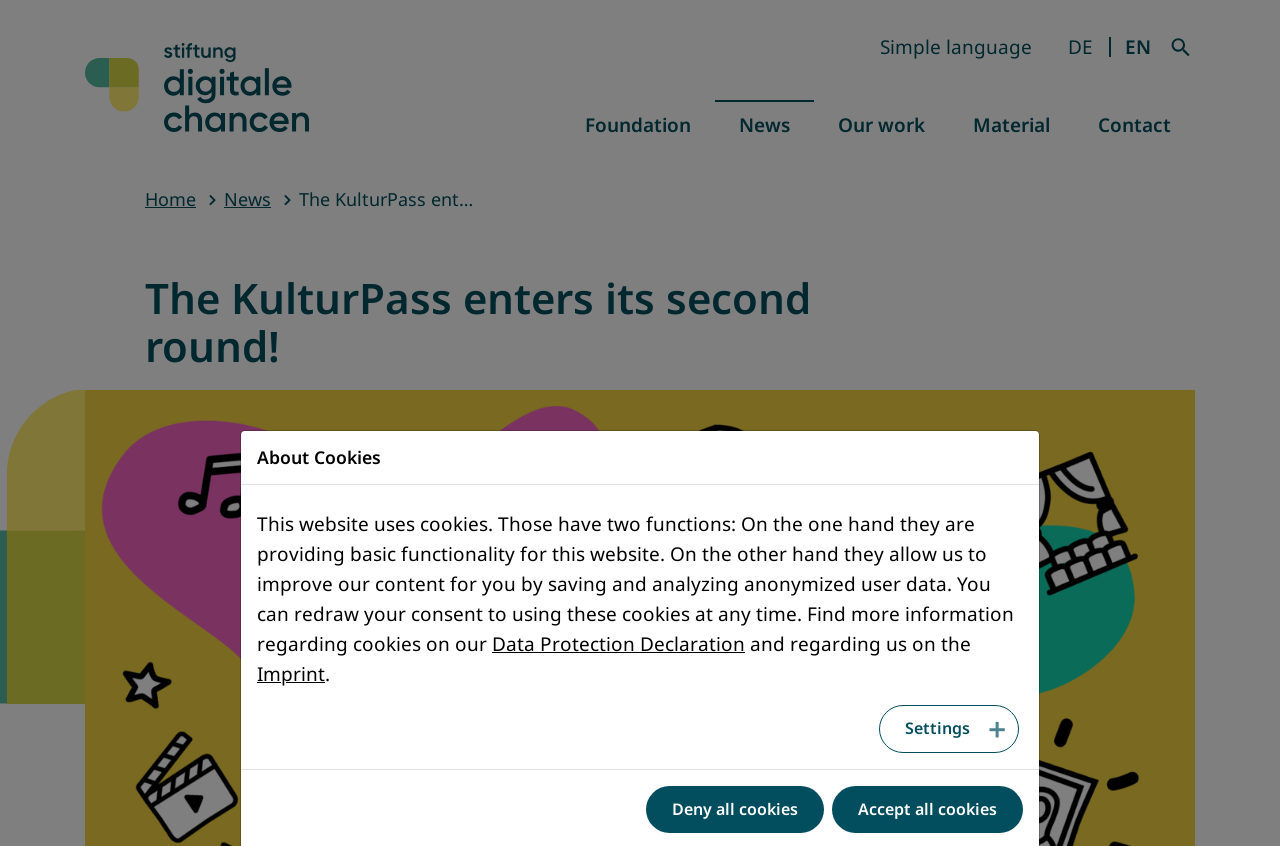Please reply with a single word or brief phrase to the question: 
How many main navigation links are there?

5